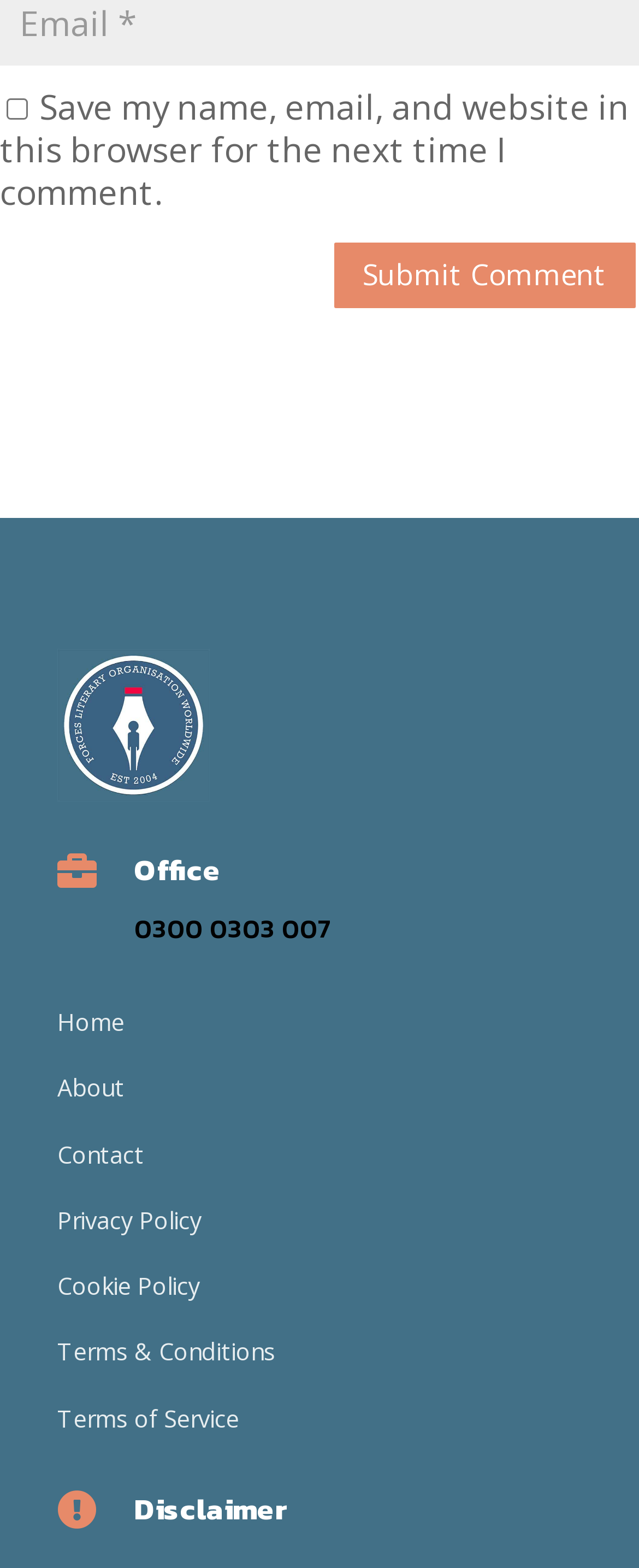Determine the bounding box coordinates for the area that should be clicked to carry out the following instruction: "Click on the Office link".

[0.21, 0.542, 0.91, 0.577]